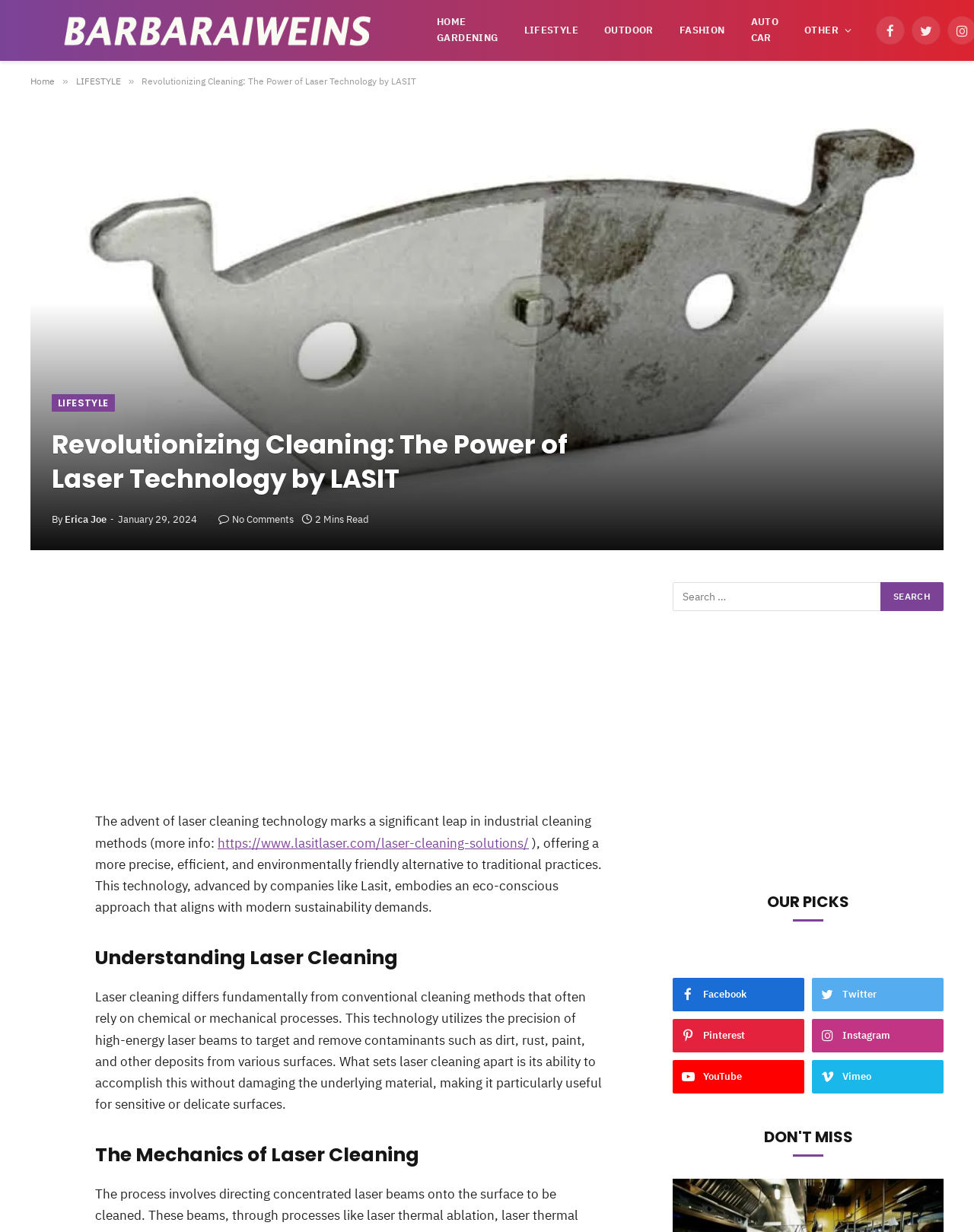Specify the bounding box coordinates of the area that needs to be clicked to achieve the following instruction: "Visit the LASIT website".

[0.223, 0.677, 0.543, 0.691]